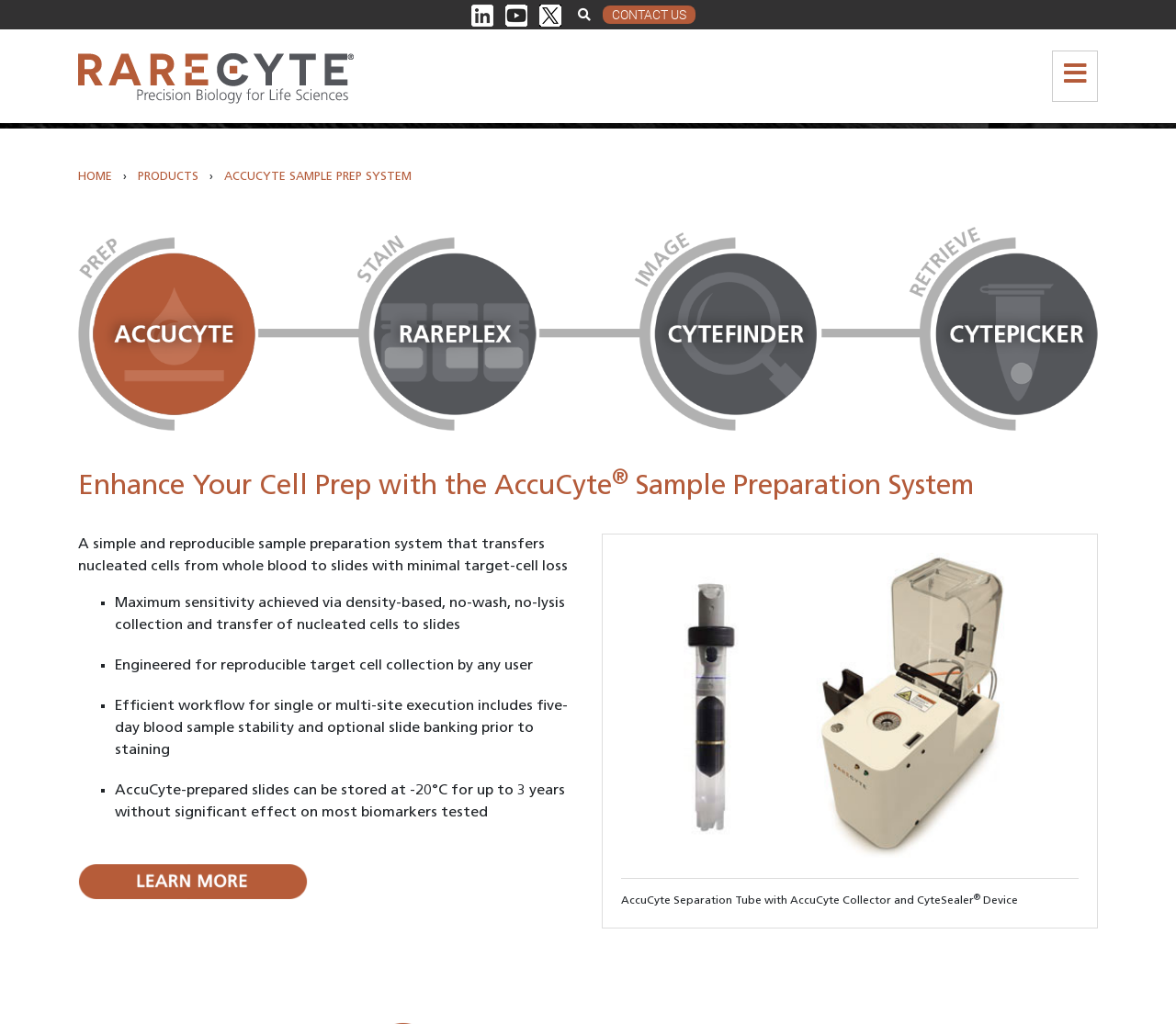Generate a comprehensive description of the webpage.

The webpage is about the AccuCyte Sample Preparation System, a product offered by RareCyte. At the top, there are three links with accompanying images, followed by a button with a search icon. To the right of these elements, there is a "CONTACT US" link. 

On the left side, there is a vertical navigation menu with links to "HOME", "PRODUCTS", and "ACCUCYTE SAMPLE PREP SYSTEM". Below this menu, there is a large image that spans almost the entire width of the page.

The main content of the page is divided into sections. The first section has a heading that introduces the AccuCyte Sample Preparation System, which is a simple and reproducible system that transfers nucleated cells from whole blood to slides with minimal target-cell loss. Below this heading, there is a paragraph of text that provides more information about the system.

The next section is a list of four bullet points, each with a list marker and a brief description of the benefits of the AccuCyte system, including maximum sensitivity, reproducible target cell collection, efficient workflow, and slide storage capabilities.

At the bottom of the page, there is a "Learn More" link with an accompanying image, and an image of the CyteSealer device with a description of the AccuCyte Separation Tube with AccuCyte Collector and CyteSealer.